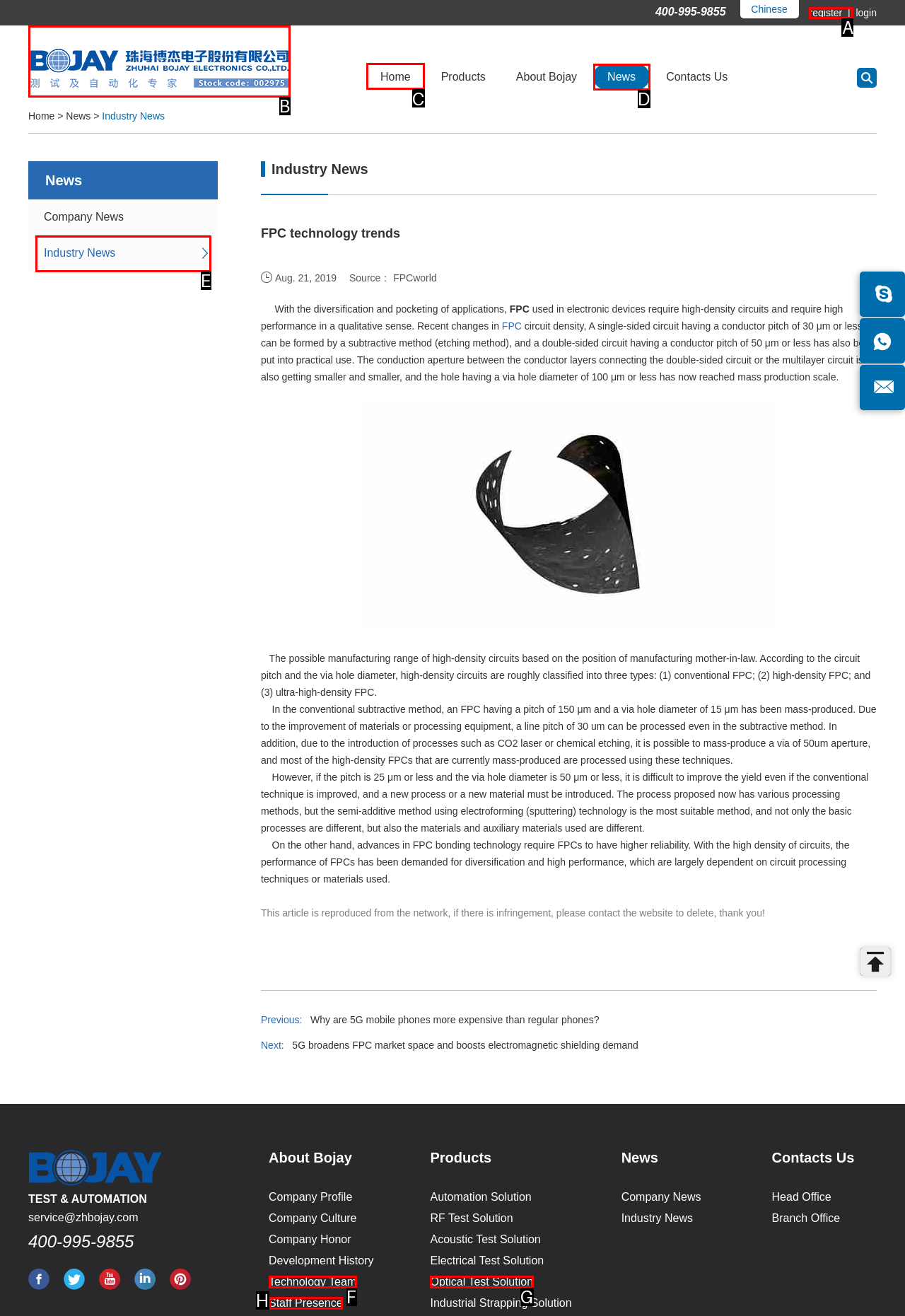Specify the letter of the UI element that should be clicked to achieve the following: Click the 'Home' link
Provide the corresponding letter from the choices given.

C